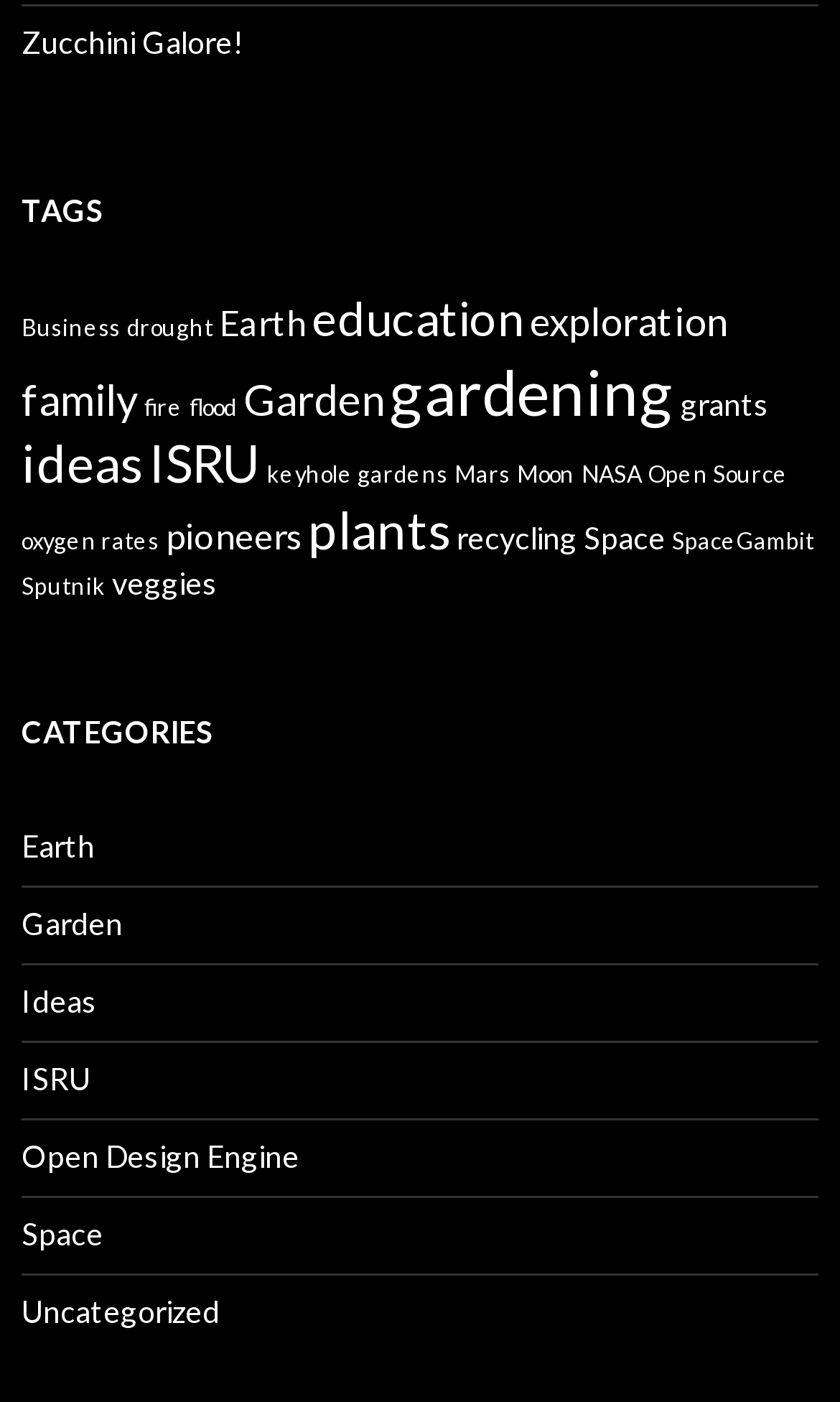What is the most popular tag?
Using the image, respond with a single word or phrase.

gardening